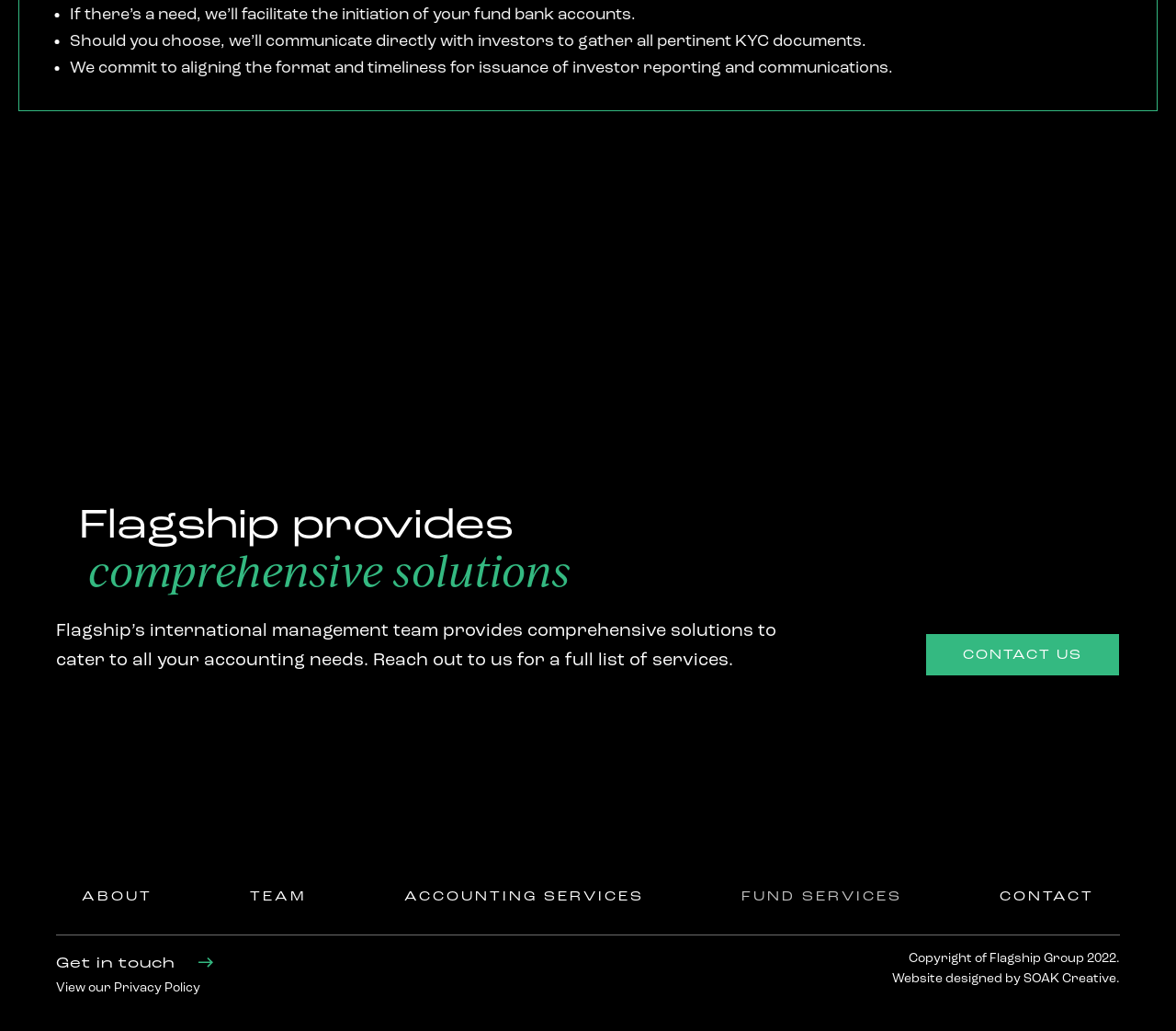Please find and report the bounding box coordinates of the element to click in order to perform the following action: "Click on CONTACT US". The coordinates should be expressed as four float numbers between 0 and 1, in the format [left, top, right, bottom].

[0.788, 0.615, 0.952, 0.655]